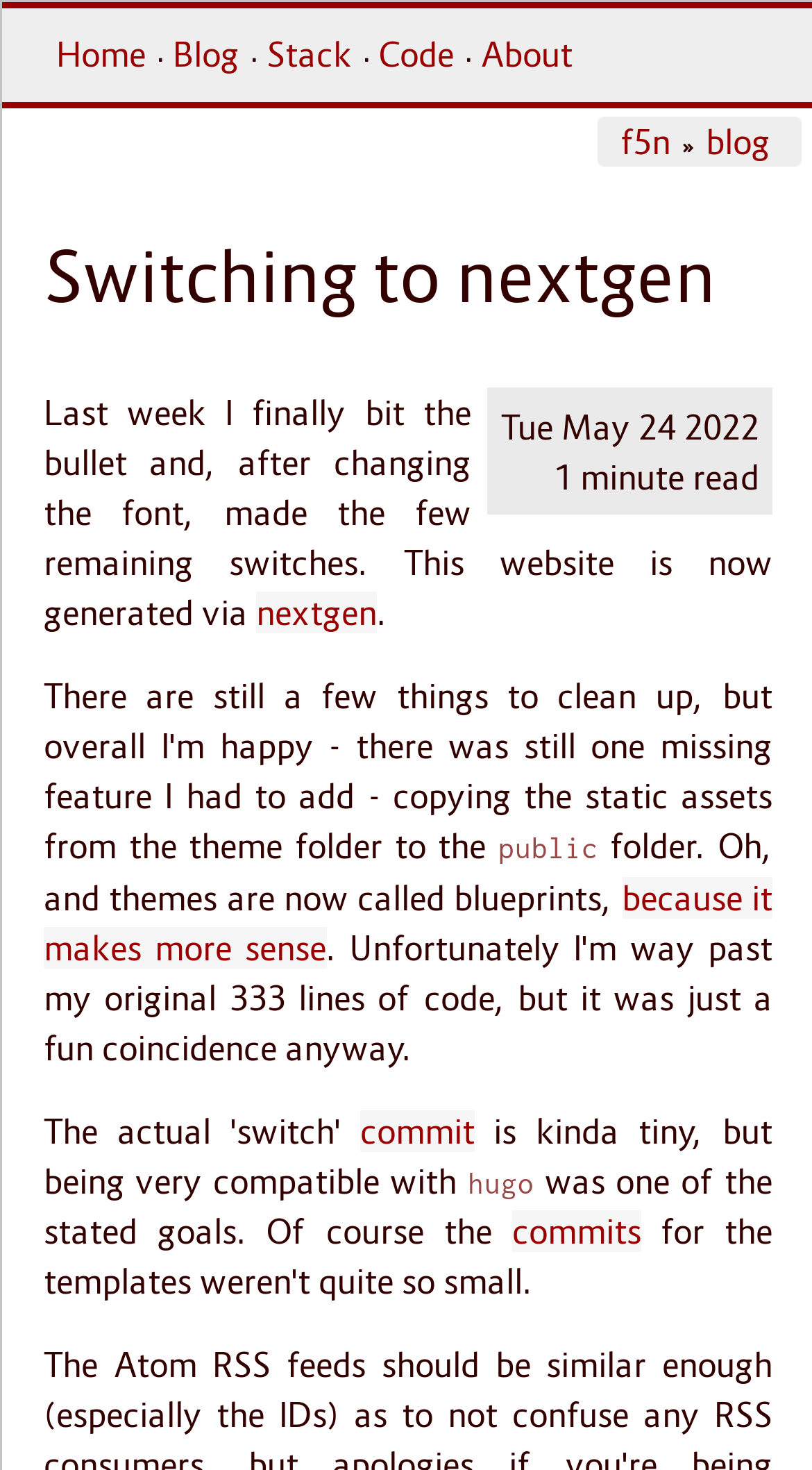Identify the bounding box for the UI element described as: "Stack". The coordinates should be four float numbers between 0 and 1, i.e., [left, top, right, bottom].

[0.328, 0.023, 0.433, 0.051]